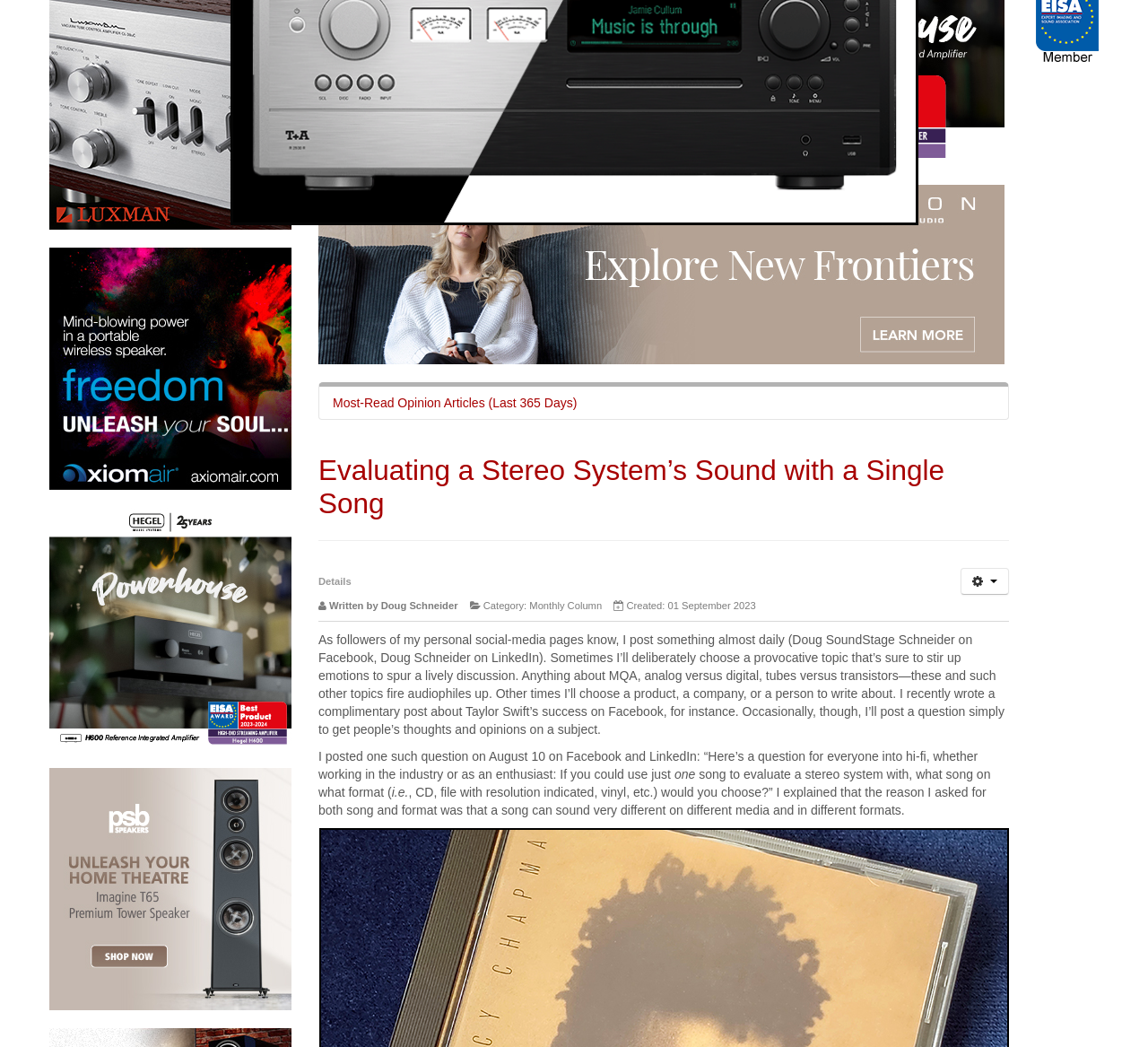Show the bounding box coordinates for the HTML element described as: "title="270x270 Hegel H600 (20231101)"".

[0.043, 0.592, 0.254, 0.606]